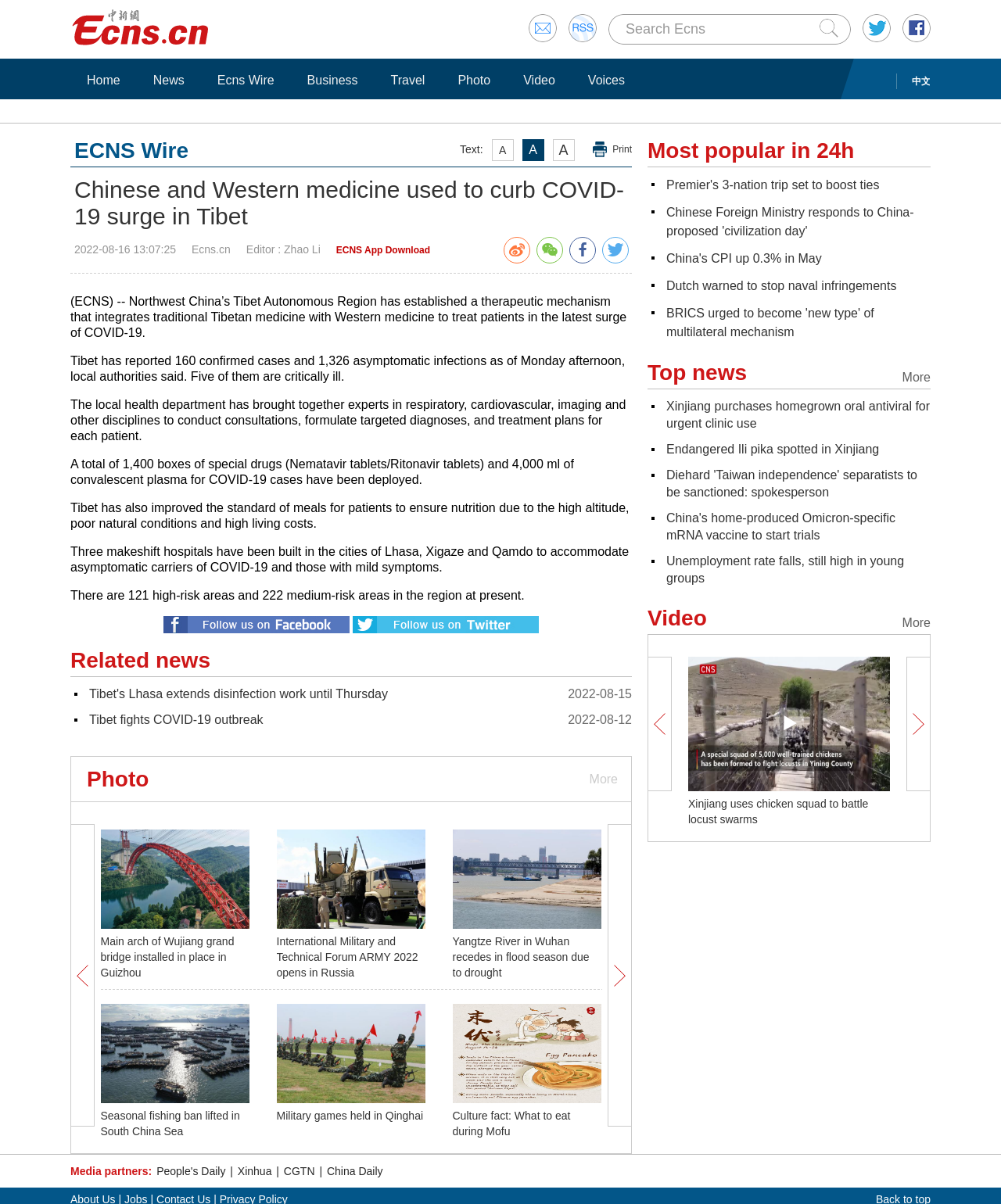Please identify the bounding box coordinates of the element I need to click to follow this instruction: "Contact the office in Bogota, Colombia".

None